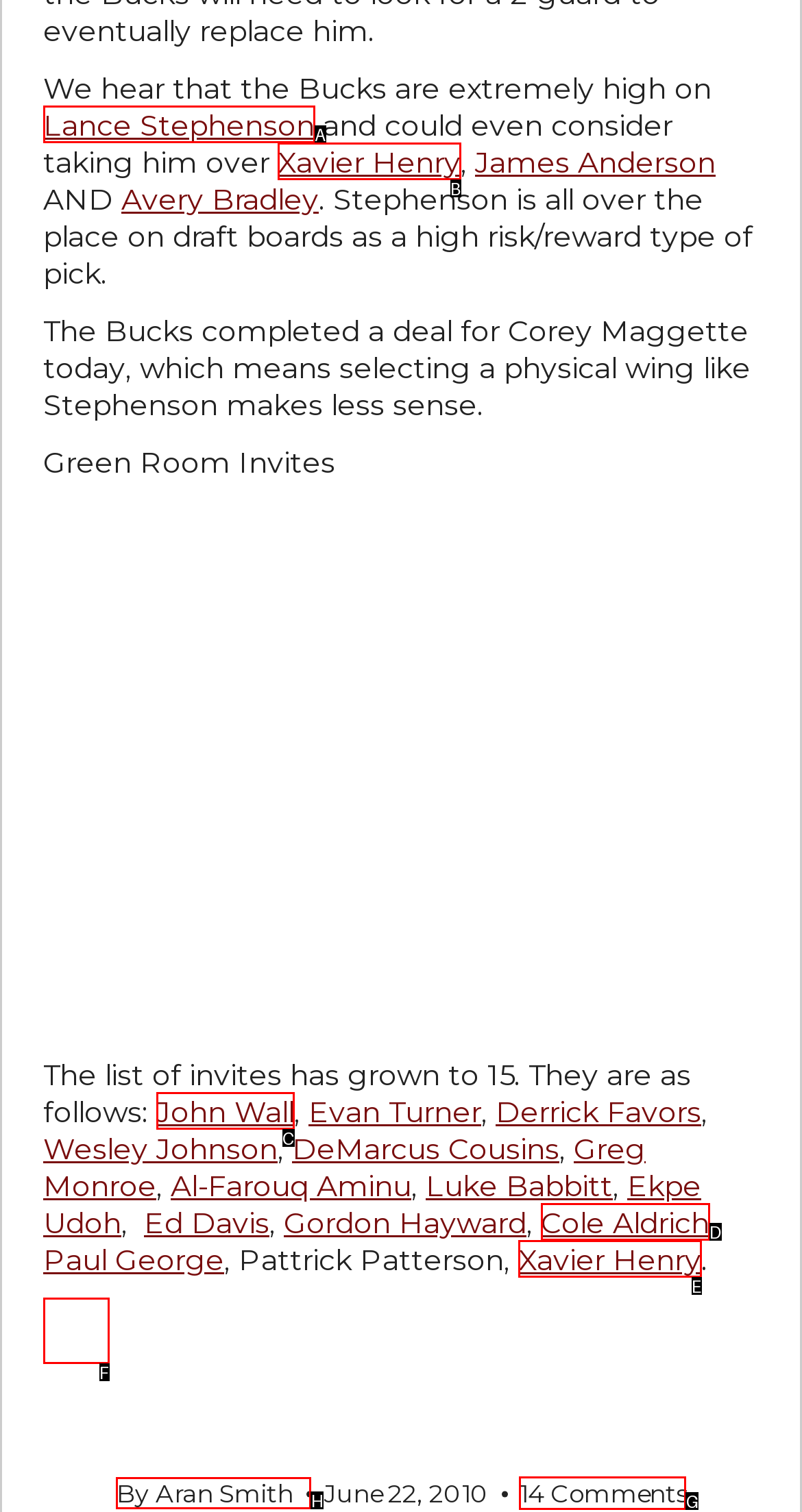Determine the letter of the UI element that you need to click to perform the task: Read the article by Aran Smith.
Provide your answer with the appropriate option's letter.

H